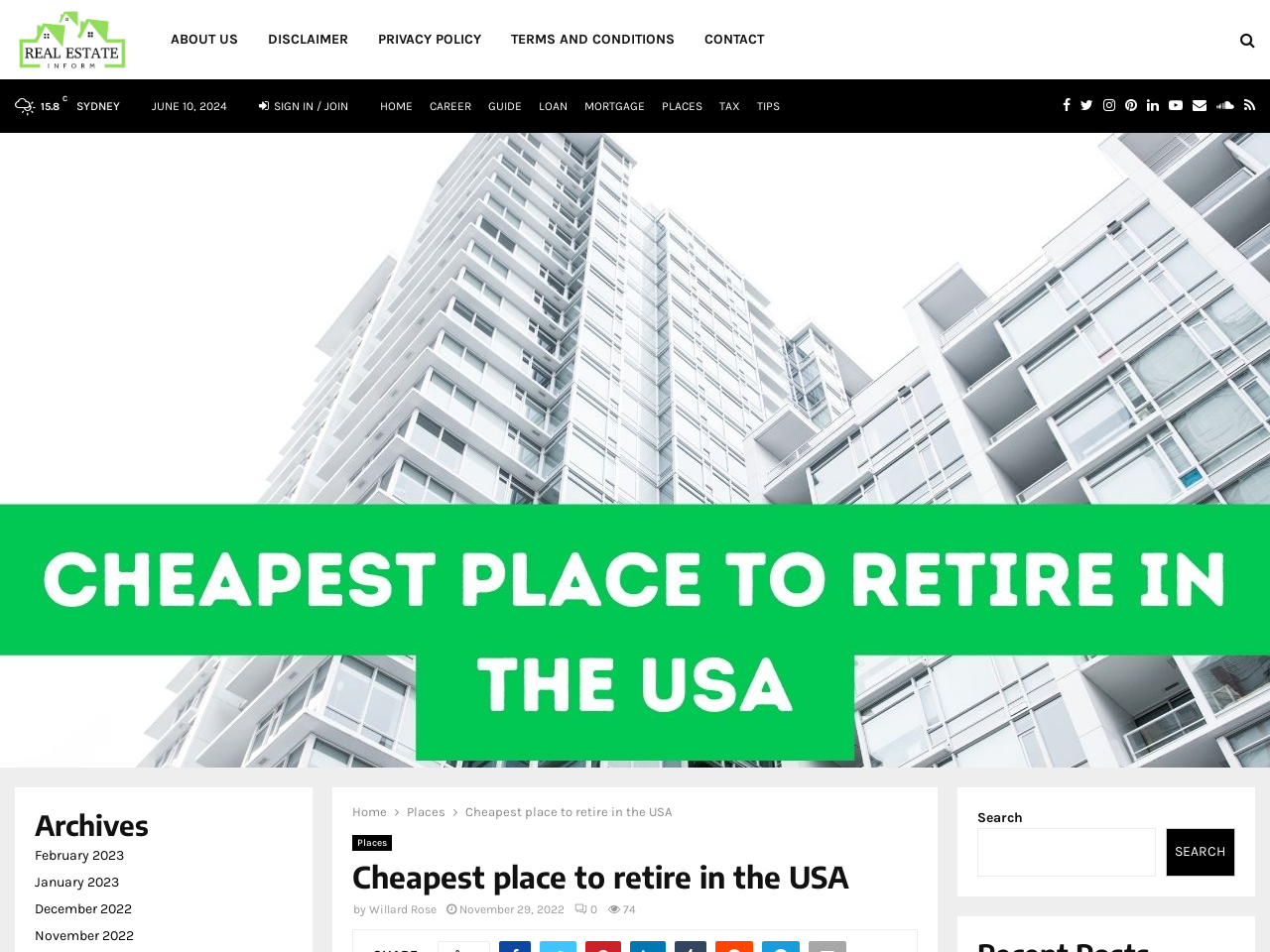Identify the bounding box for the UI element specified in this description: "Sign in / Join". The coordinates must be four float numbers between 0 and 1, formatted as [left, top, right, bottom].

[0.204, 0.096, 0.274, 0.127]